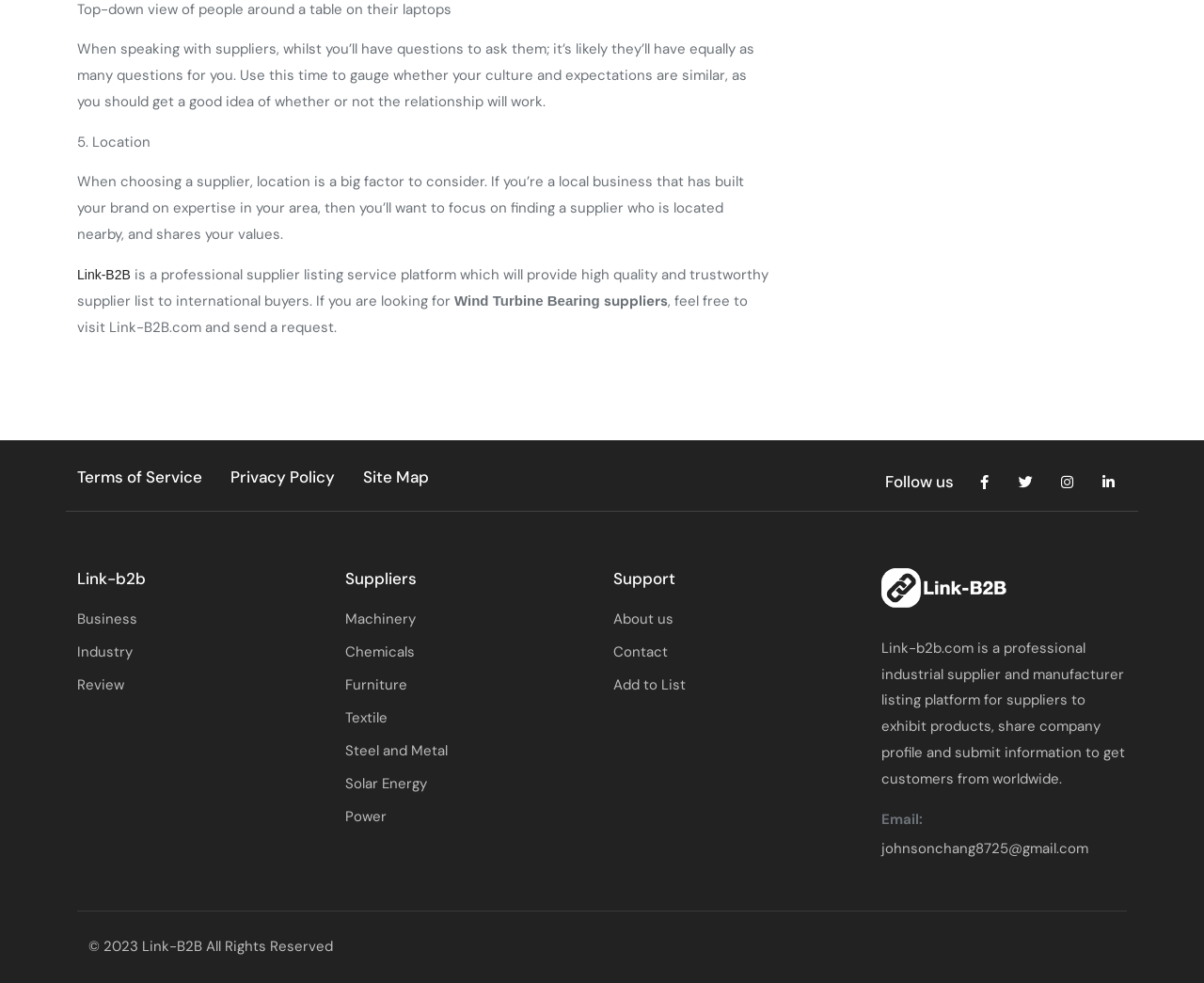Please identify the bounding box coordinates of the area I need to click to accomplish the following instruction: "Read the news".

None